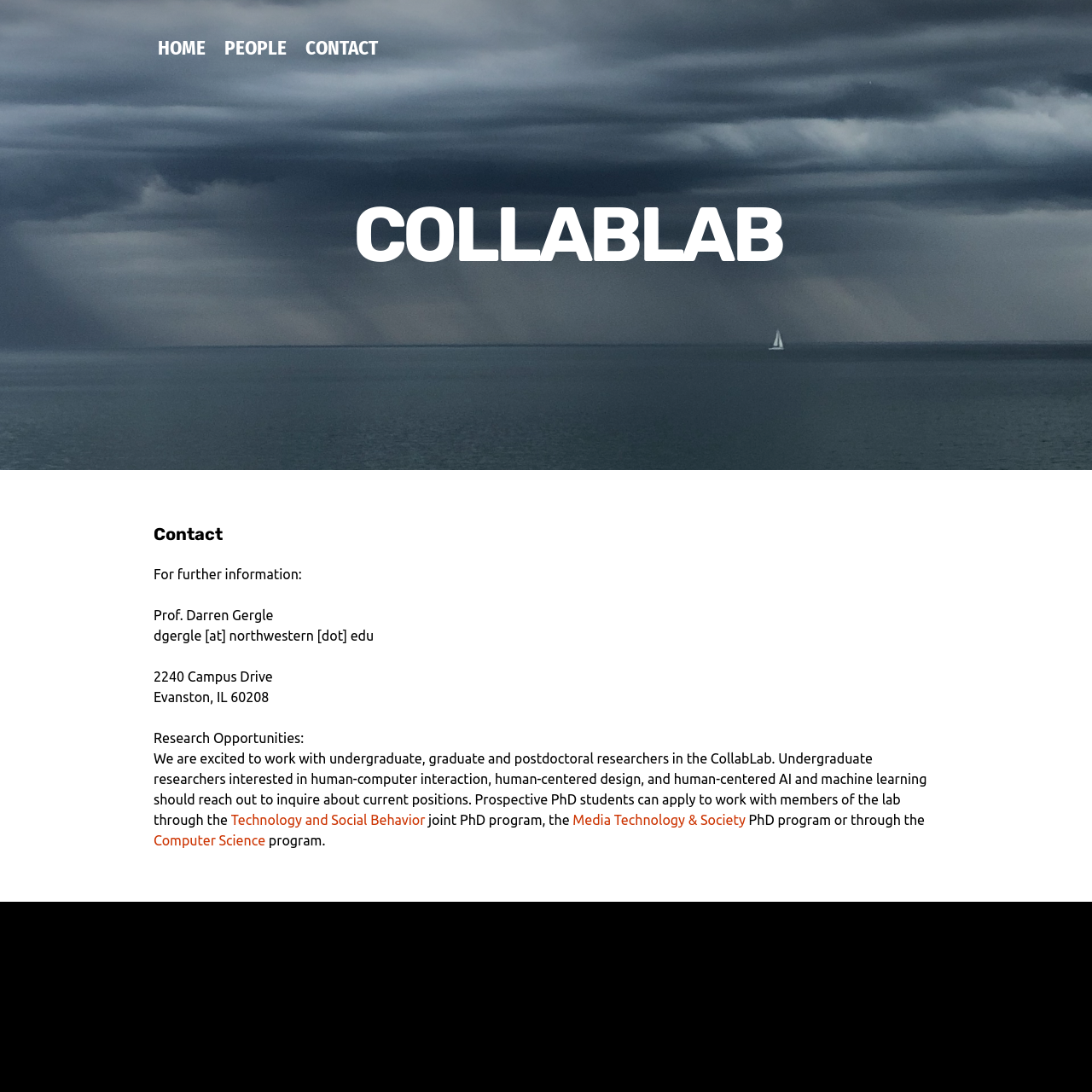Create a detailed summary of all the visual and textual information on the webpage.

The webpage is about Darren Gergle's contact information. At the top, there is a figure that spans almost the entire width of the page. Below the figure, there are three links, "HOME", "PEOPLE", and "CONTACT", aligned horizontally and centered at the top of the page. 

To the right of the links, there is a heading "COLLABLAB" that is slightly below the links. 

Below the figure, there is a main section that occupies most of the page. In this section, there is a heading "Contact" at the top, followed by a paragraph of text that provides contact information, including an email address and a physical address. 

Below the contact information, there is a section about research opportunities. This section starts with a heading "Research Opportunities:" and is followed by a block of text that describes the opportunities available in the CollabLab. The text includes links to "Technology and Social Behavior" and "Media Technology & Society" PhD programs, as well as a link to the "Computer Science" program. 

At the very bottom of the page, there is a content information section that spans almost the entire width of the page.